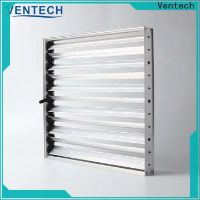What is the material of the panel?
Can you provide an in-depth and detailed response to the question?

The caption explicitly states that the panel is constructed from sturdy materials, which implies that the material is robust and durable. Although the exact type of material is not specified, it can be inferred that it is of high quality and suitable for its intended purpose.